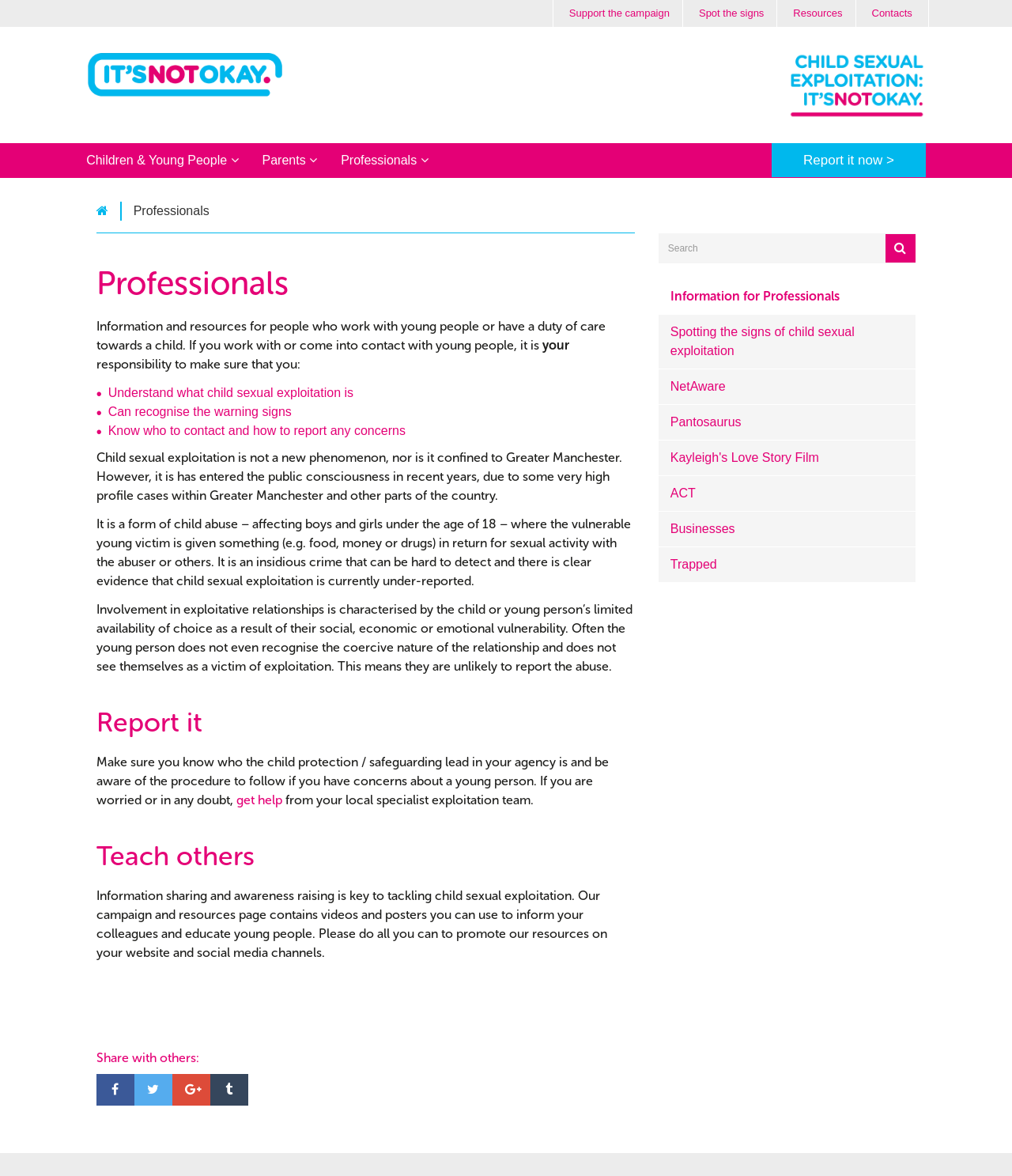From the screenshot, find the bounding box of the UI element matching this description: "Education". Supply the bounding box coordinates in the form [left, top, right, bottom], each a float between 0 and 1.

None